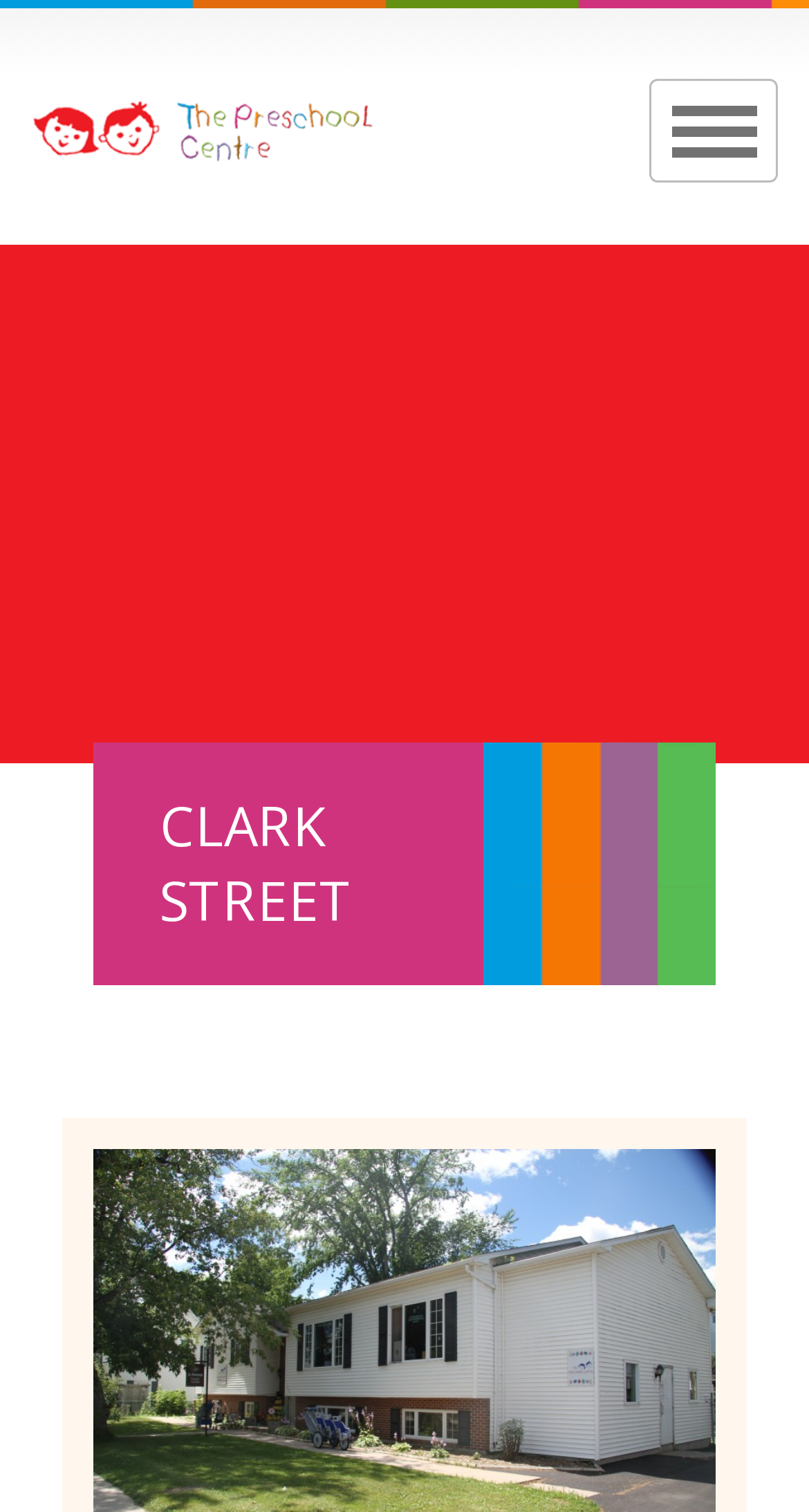Provide the bounding box coordinates of the UI element this sentence describes: "China".

None